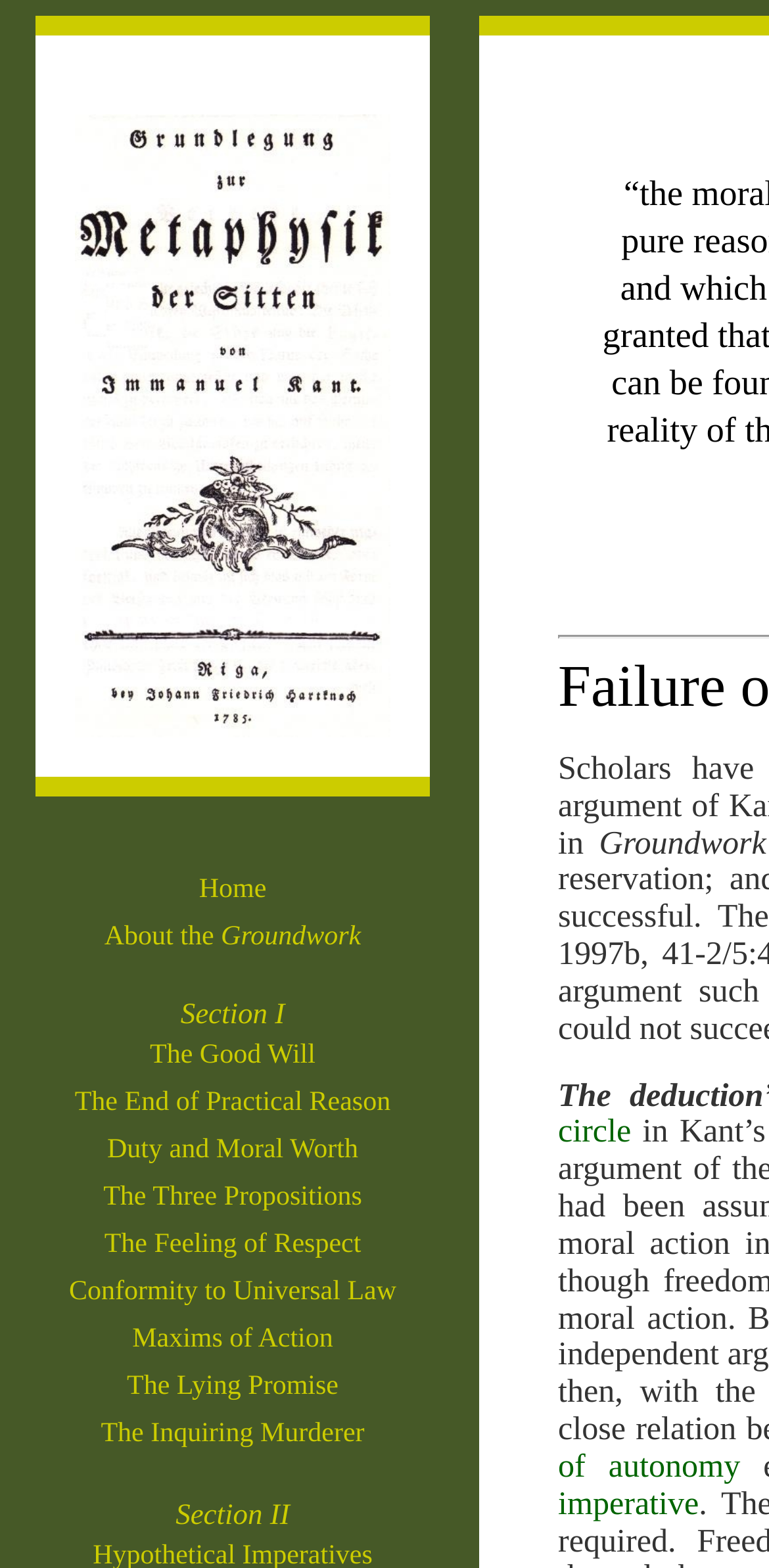What is the last link in Section II?
Based on the image, answer the question with a single word or brief phrase.

The Inquiring Murderer